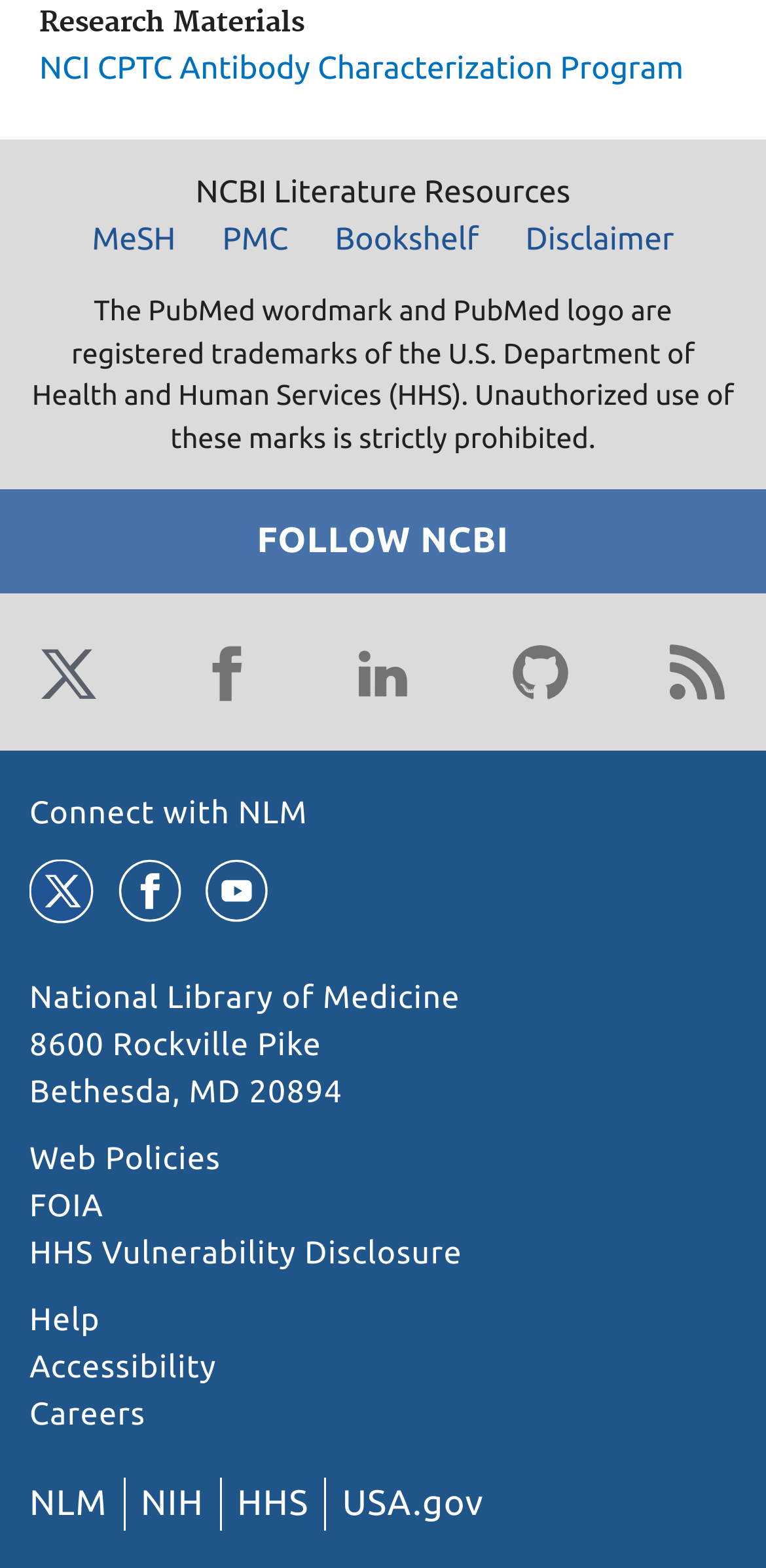Please locate the bounding box coordinates for the element that should be clicked to achieve the following instruction: "Click on the 'NCI CPTC Antibody Characterization Program' link". Ensure the coordinates are given as four float numbers between 0 and 1, i.e., [left, top, right, bottom].

[0.051, 0.032, 0.892, 0.055]